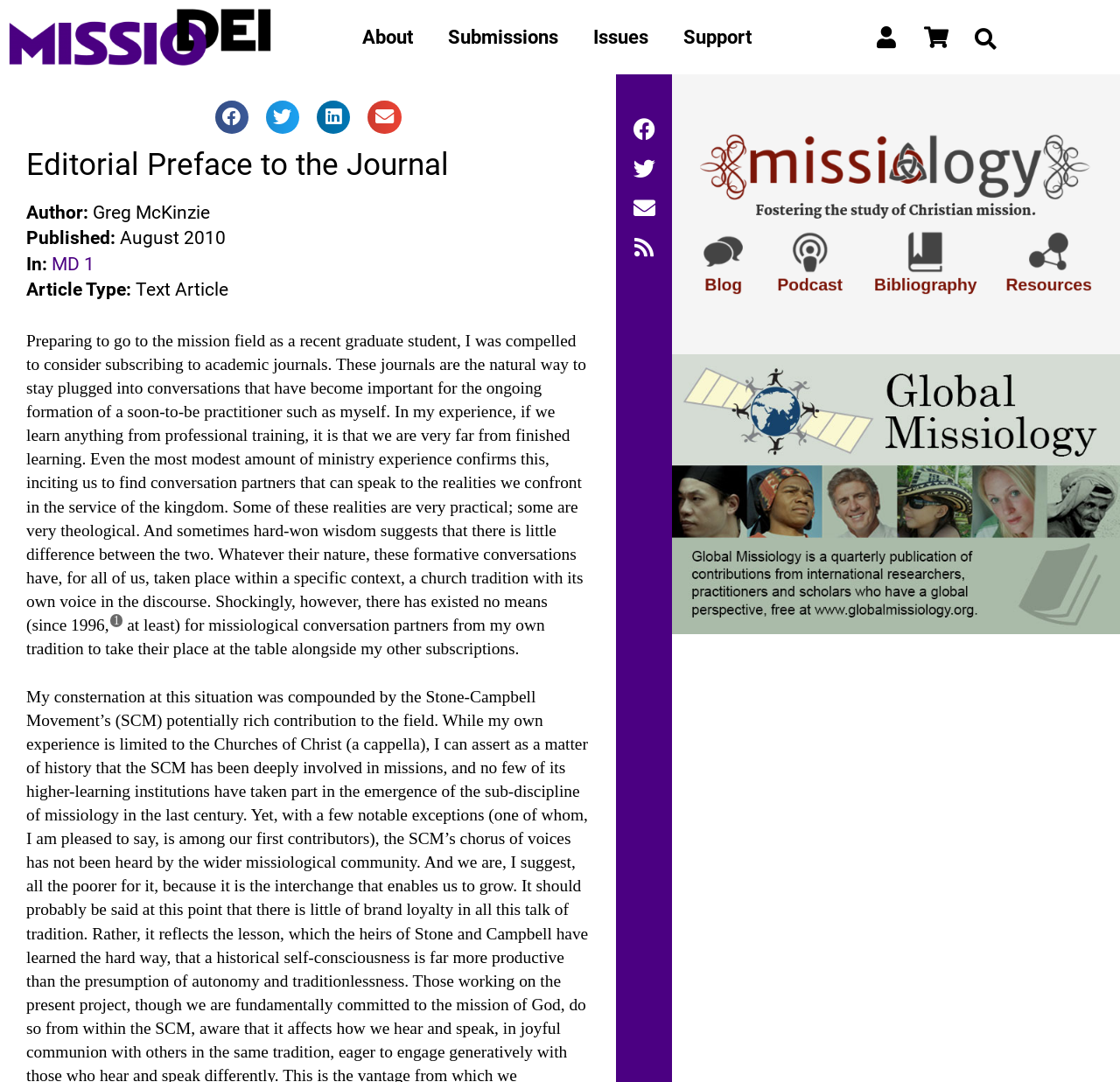Please identify the coordinates of the bounding box for the clickable region that will accomplish this instruction: "Visit the Ip Ching Sub Association UK website".

None